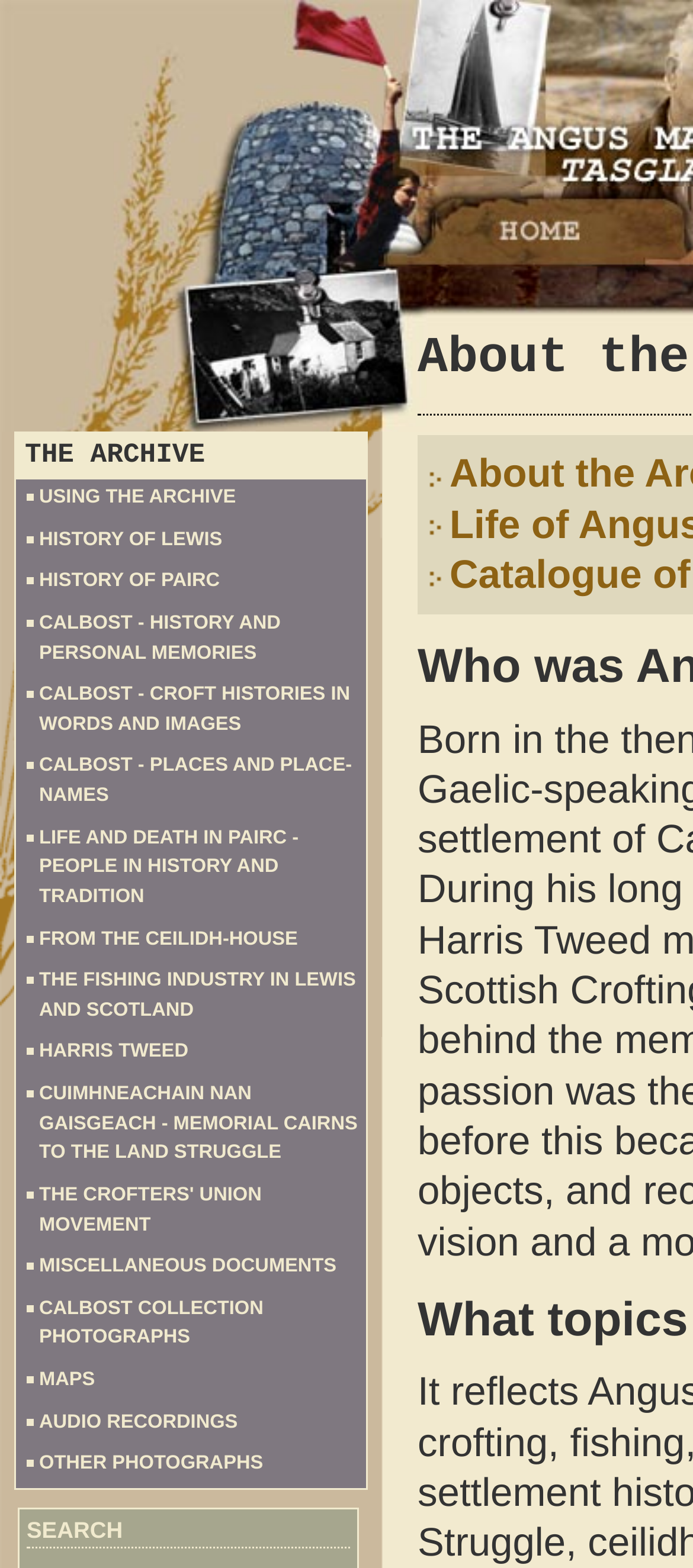Locate the bounding box coordinates of the UI element described by: "HARRIS TWEED". The bounding box coordinates should consist of four float numbers between 0 and 1, i.e., [left, top, right, bottom].

[0.038, 0.661, 0.526, 0.682]